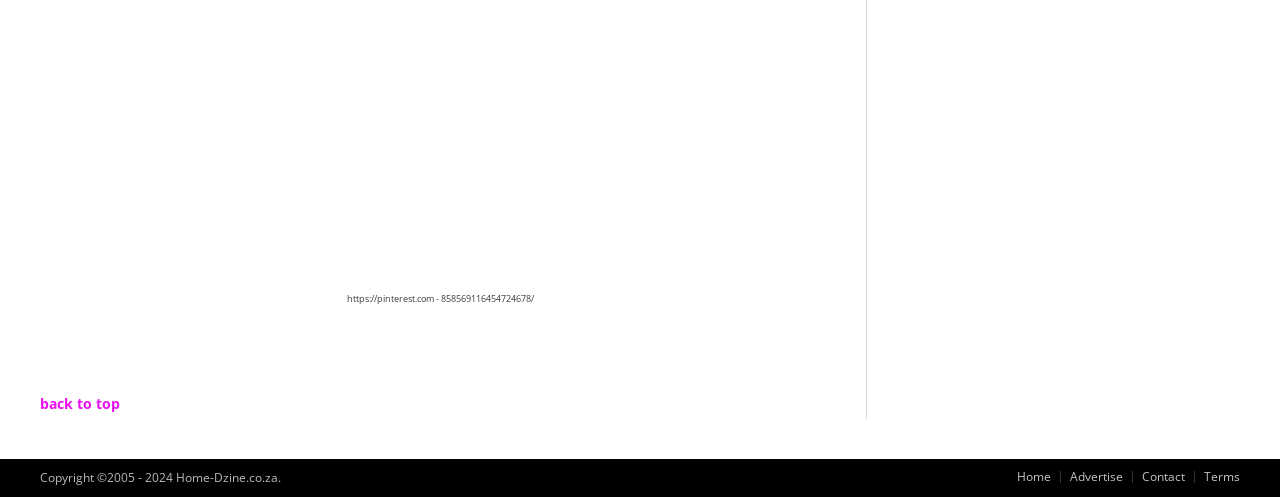Locate the bounding box of the UI element described by: "Home" in the given webpage screenshot.

[0.795, 0.942, 0.821, 0.976]